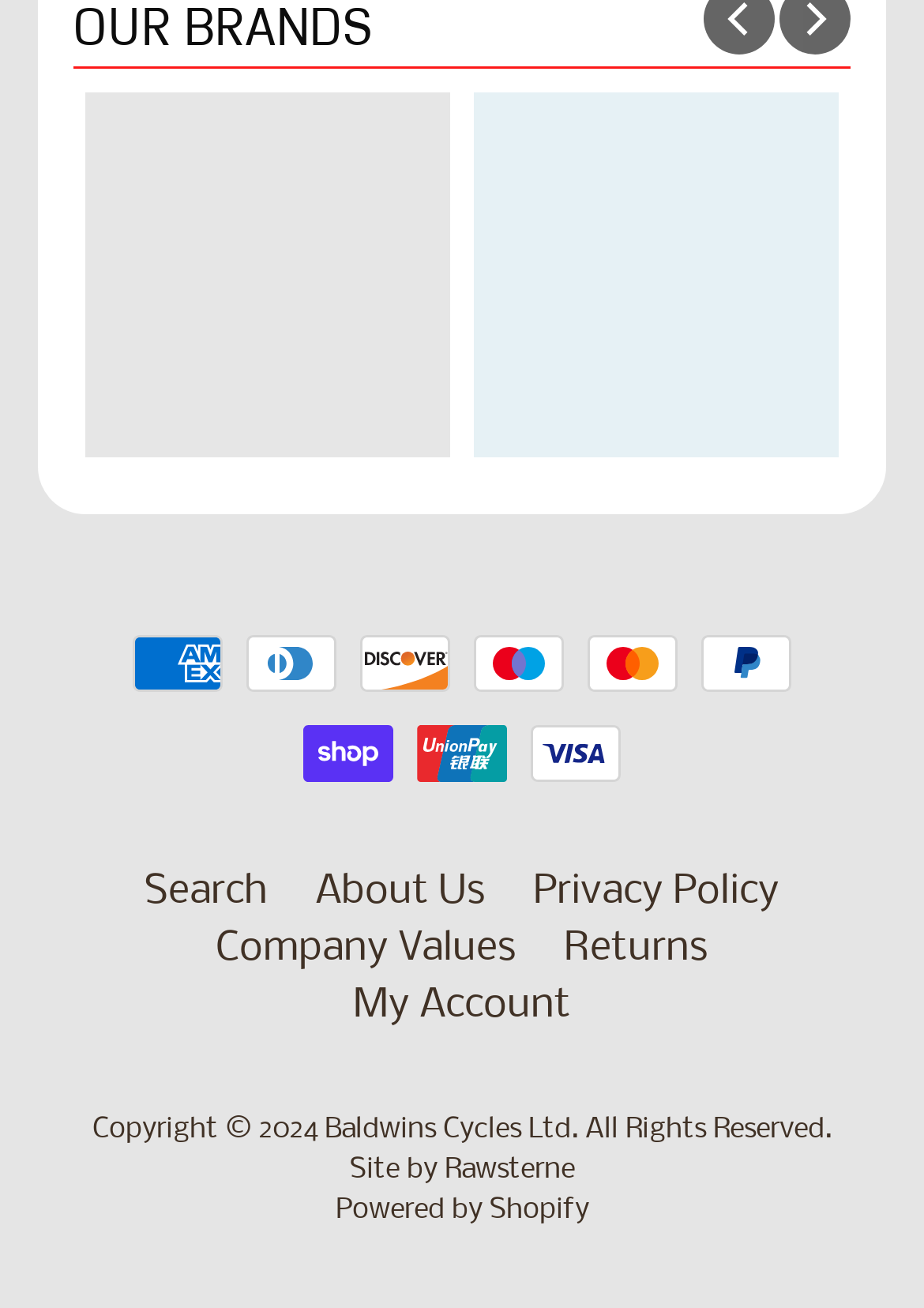Please find the bounding box coordinates for the clickable element needed to perform this instruction: "Search".

[0.136, 0.662, 0.31, 0.705]